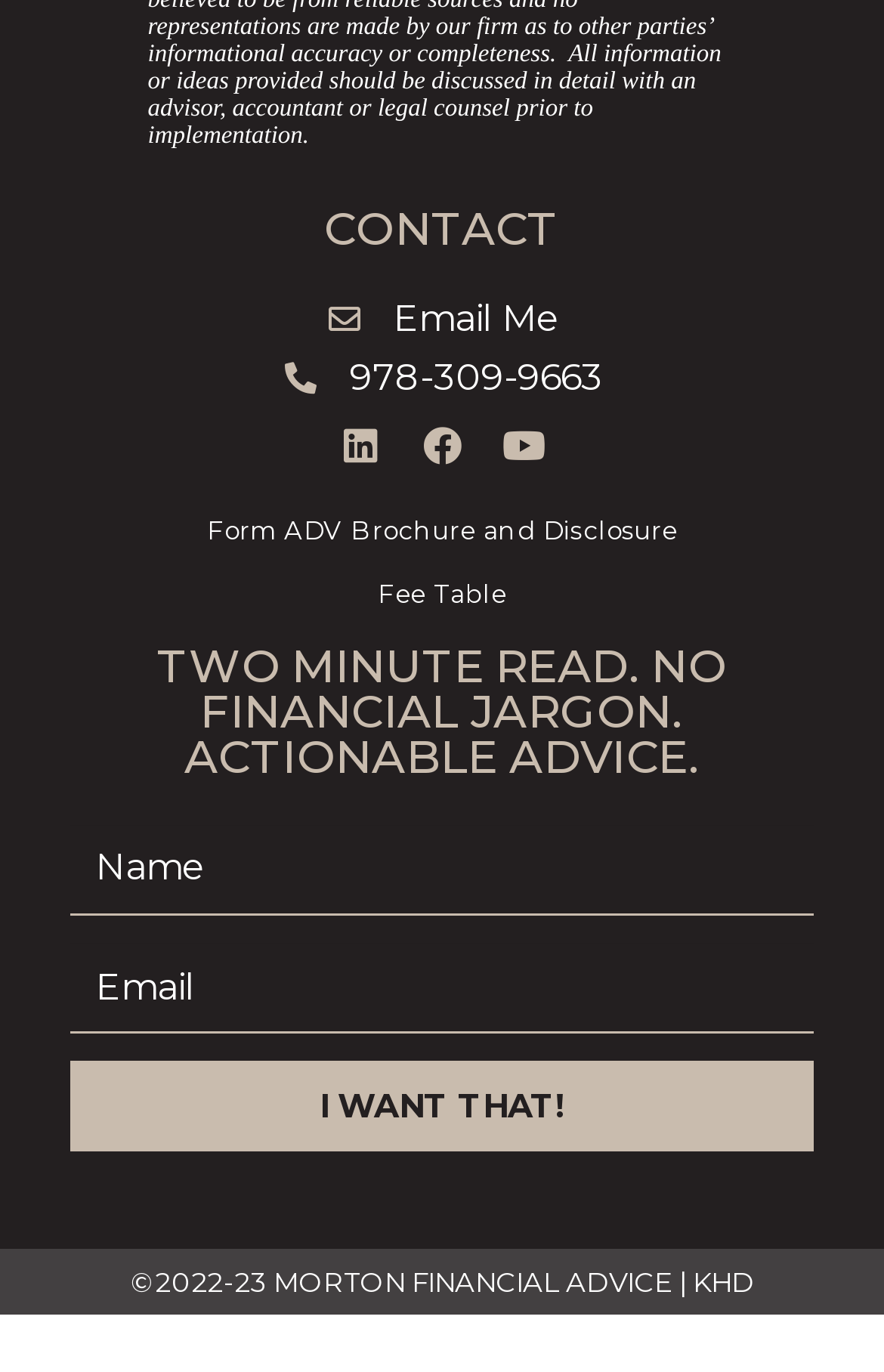Determine the bounding box coordinates of the section to be clicked to follow the instruction: "Fill in the 'Name' textbox". The coordinates should be given as four float numbers between 0 and 1, formatted as [left, top, right, bottom].

[0.08, 0.601, 0.92, 0.667]